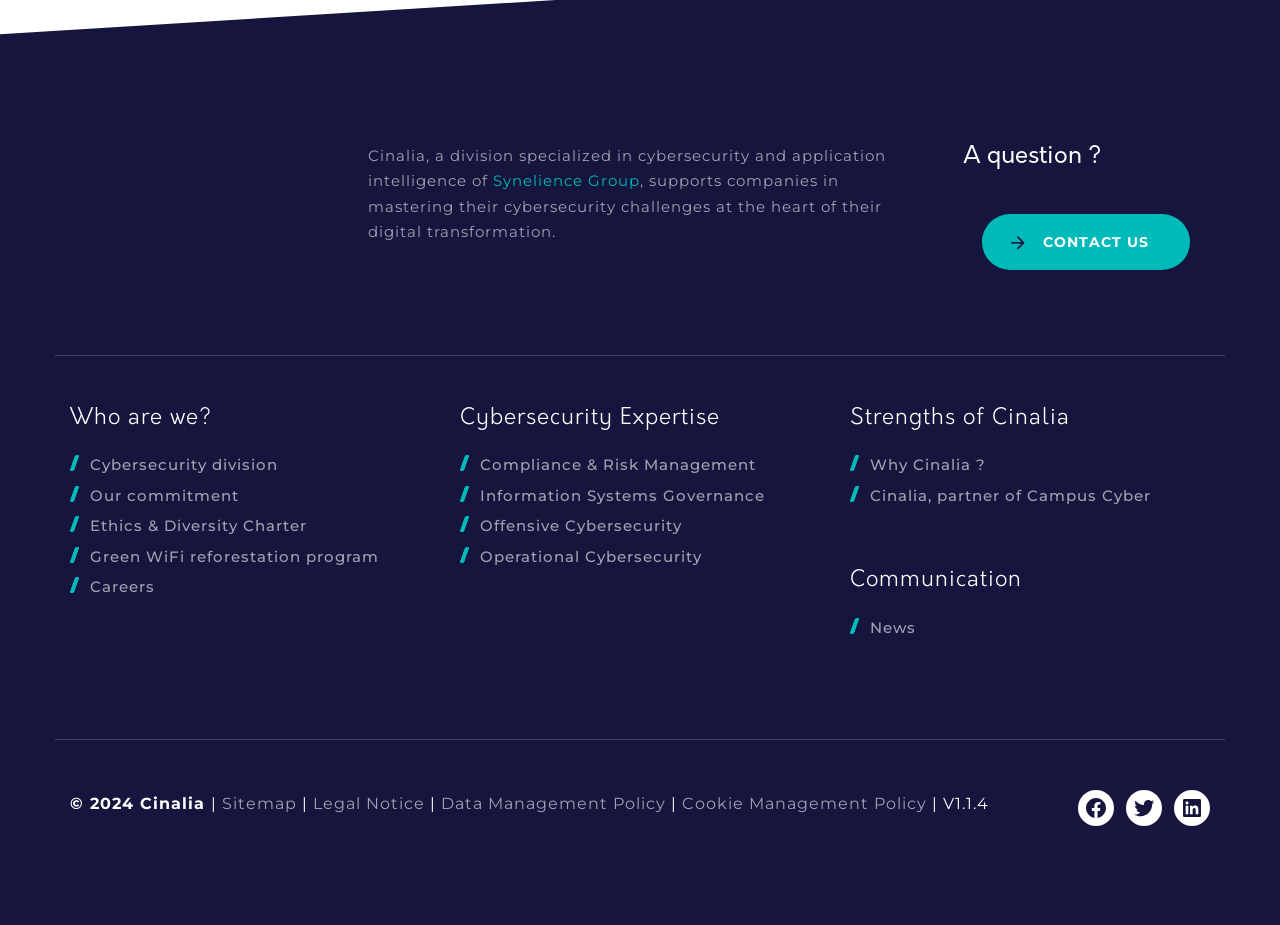Can you determine the bounding box coordinates of the area that needs to be clicked to fulfill the following instruction: "Follow Cinalia on Facebook"?

[0.842, 0.854, 0.87, 0.893]